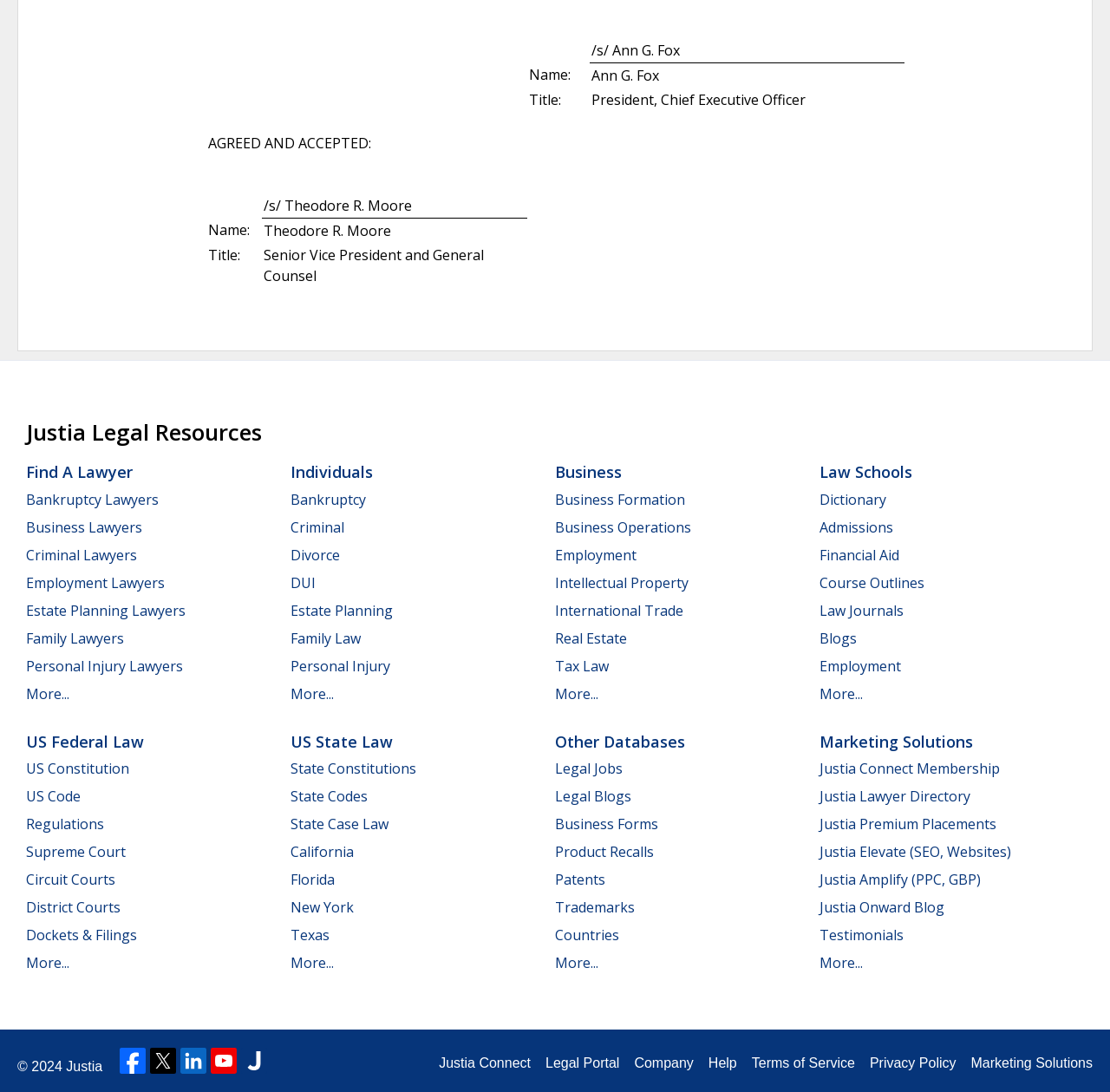Please determine the bounding box coordinates of the area that needs to be clicked to complete this task: 'Click on 'Find A Lawyer''. The coordinates must be four float numbers between 0 and 1, formatted as [left, top, right, bottom].

[0.023, 0.423, 0.12, 0.442]